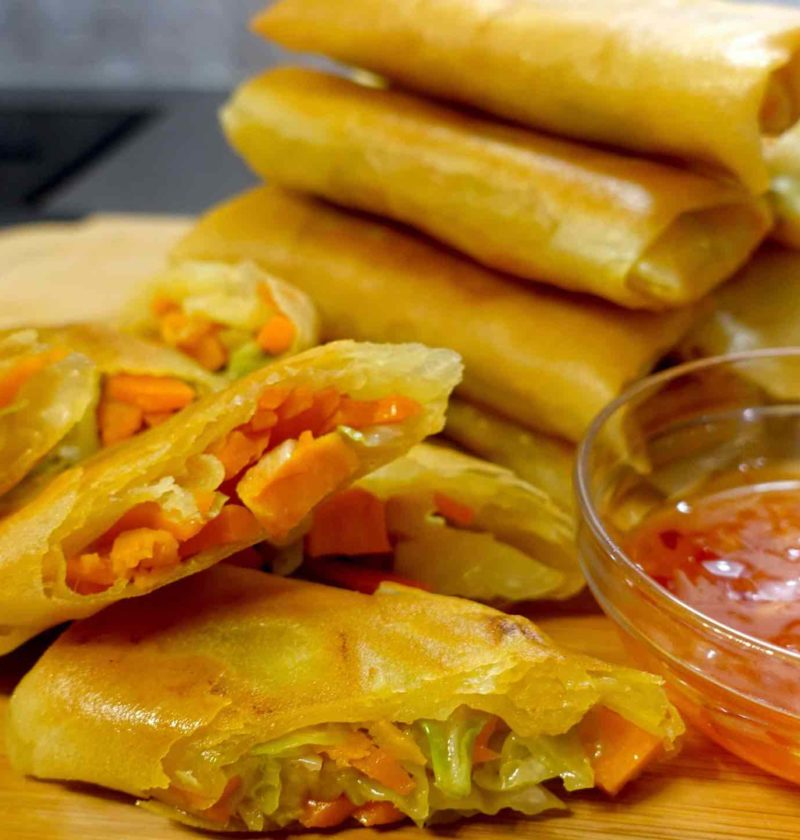Describe the image with as much detail as possible.

This mouthwatering image showcases freshly prepared Lumpiang Togue, a delightful Filipino spring roll filled with a colorful mix of shredded vegetables, primarily carrots and cabbage. The rolls, golden and crispy on the outside, are artfully arranged atop a wooden serving board, with a few cut open to reveal their tantalizing filling. Accompanying the rolls is a small glass bowl of sweet and tangy dipping sauce, enhancing the dish’s flavor profile. Perfect as a snack or appetizer, Lumpiang Togue offers a satisfying combination of textures and taste, representing the vibrant culinary traditions of the Philippines.